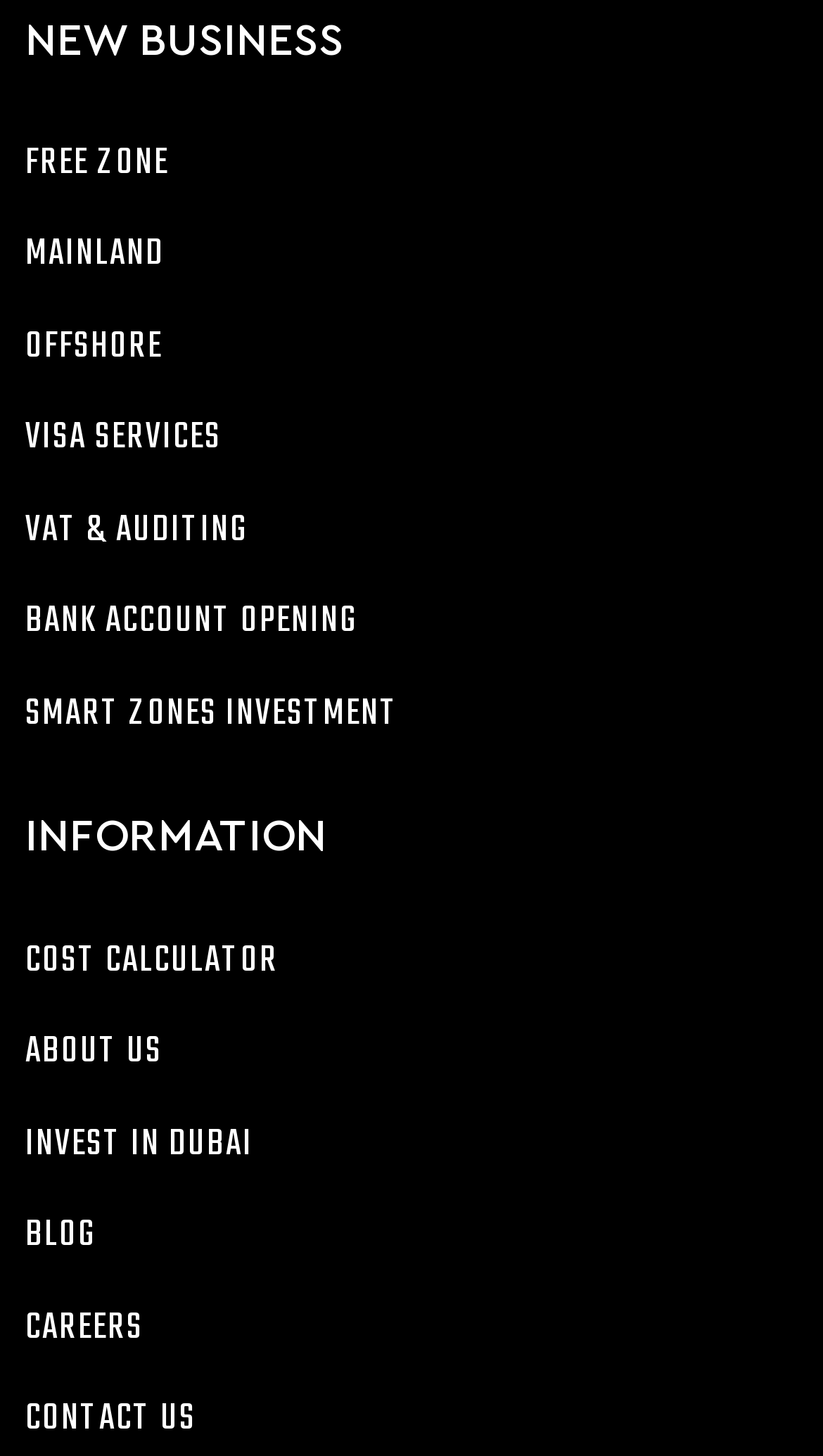Provide a brief response using a word or short phrase to this question:
How many links are under the 'NEW BUSINESS' heading?

6